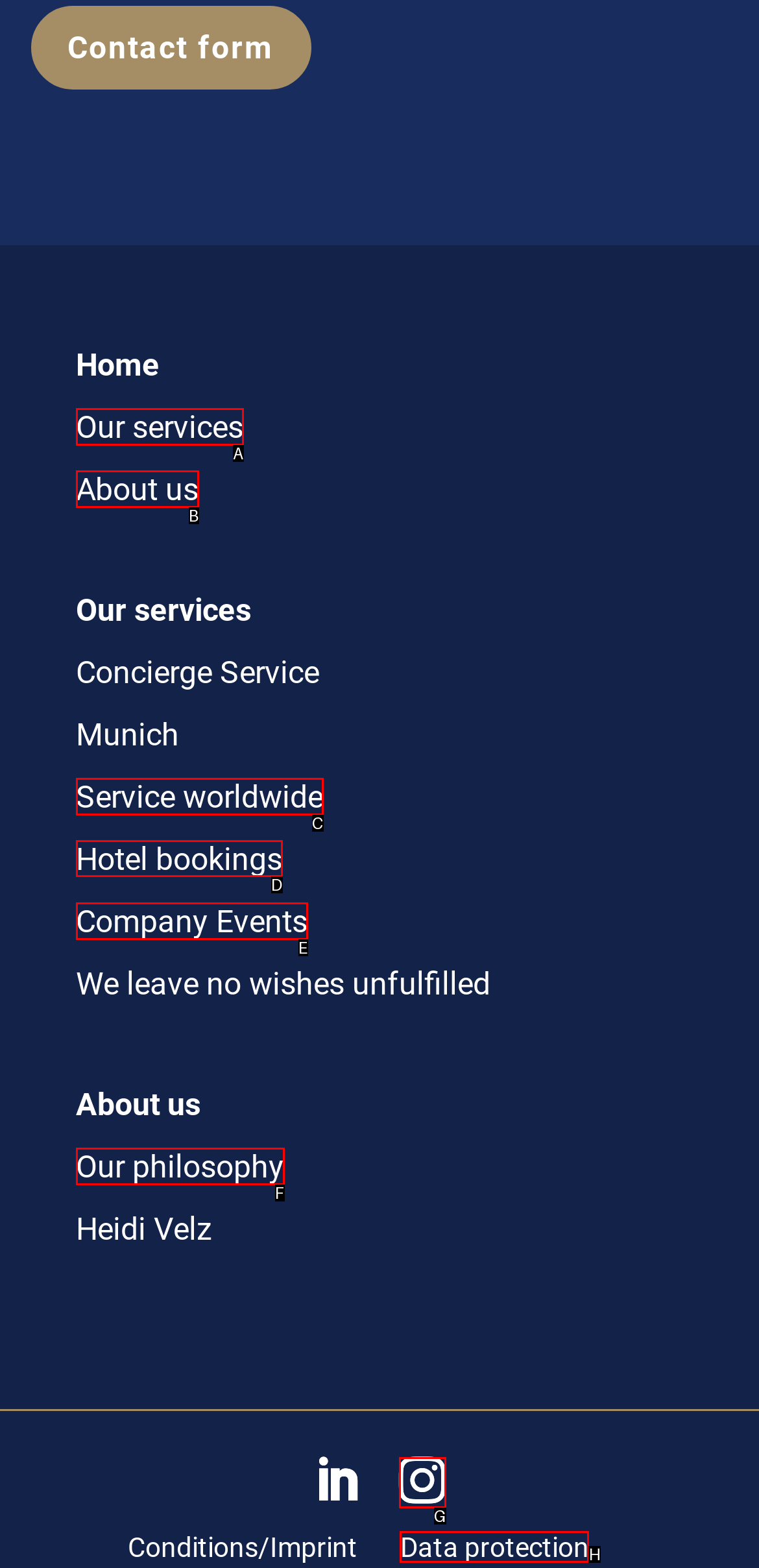Identify the HTML element I need to click to complete this task: Book a hotel Provide the option's letter from the available choices.

D